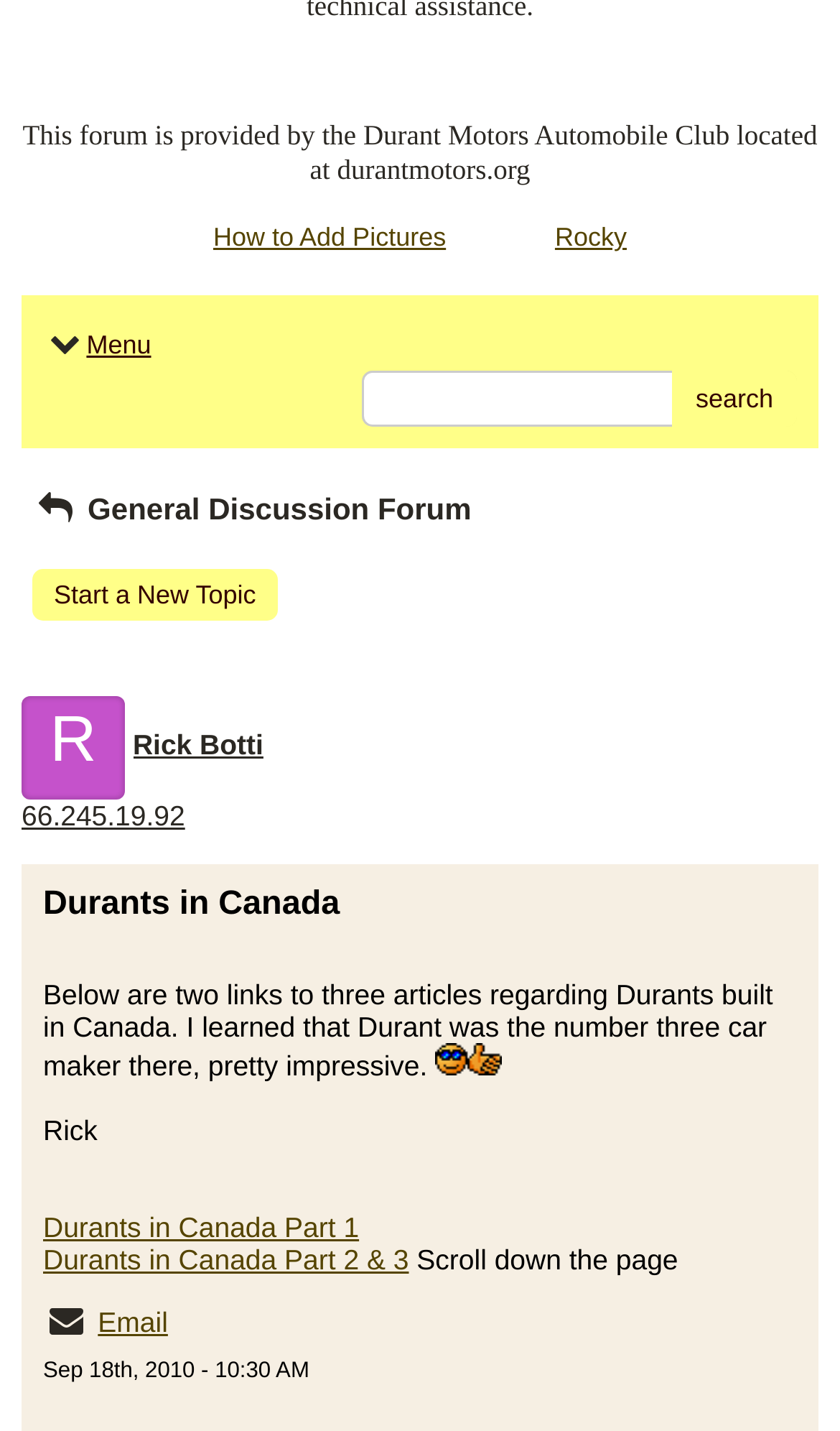Determine the bounding box for the UI element as described: "Durants in Canada Part 1". The coordinates should be represented as four float numbers between 0 and 1, formatted as [left, top, right, bottom].

[0.051, 0.847, 0.427, 0.869]